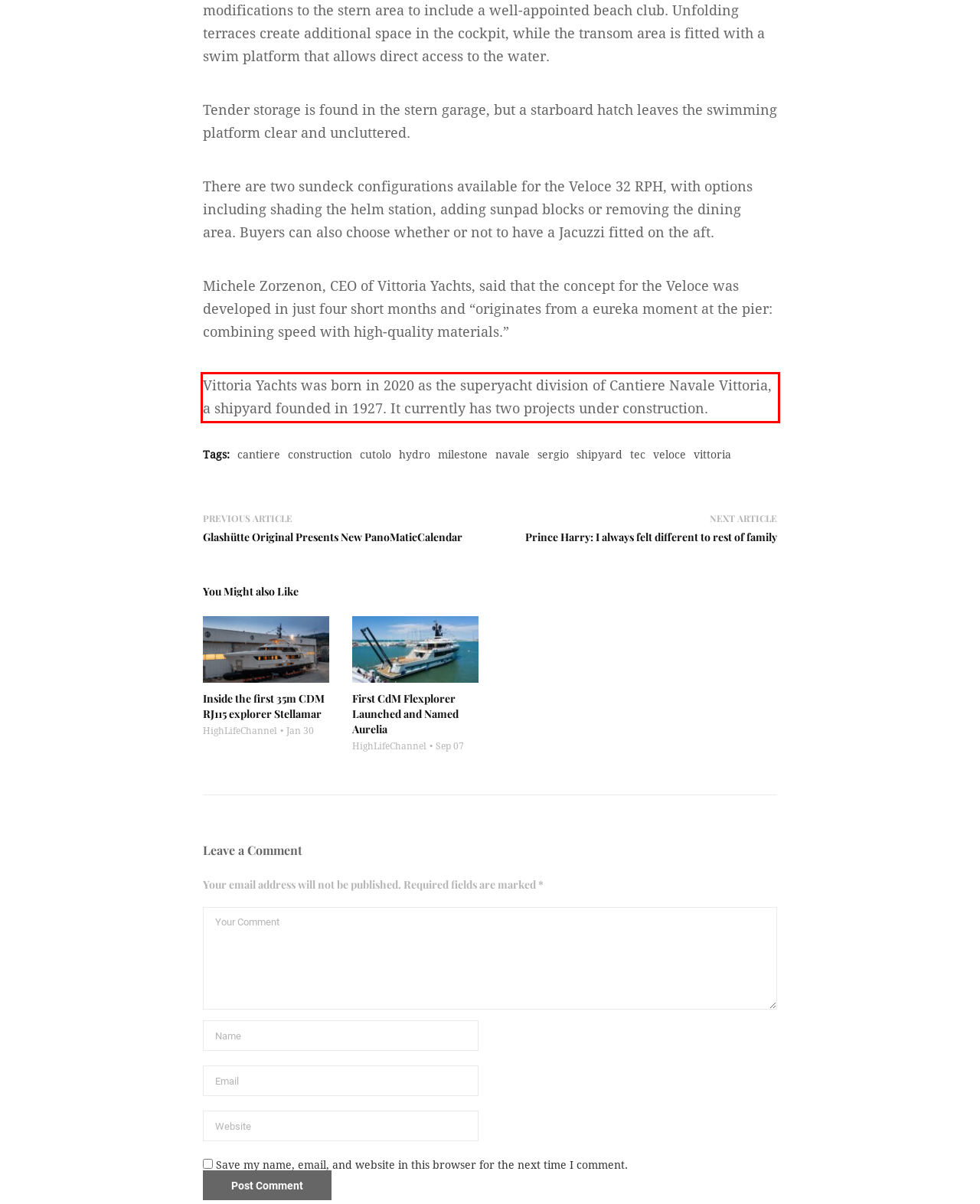Using the provided screenshot of a webpage, recognize the text inside the red rectangle bounding box by performing OCR.

Vittoria Yachts was born in 2020 as the superyacht division of Cantiere Navale Vittoria, a shipyard founded in 1927. It currently has two projects under construction.